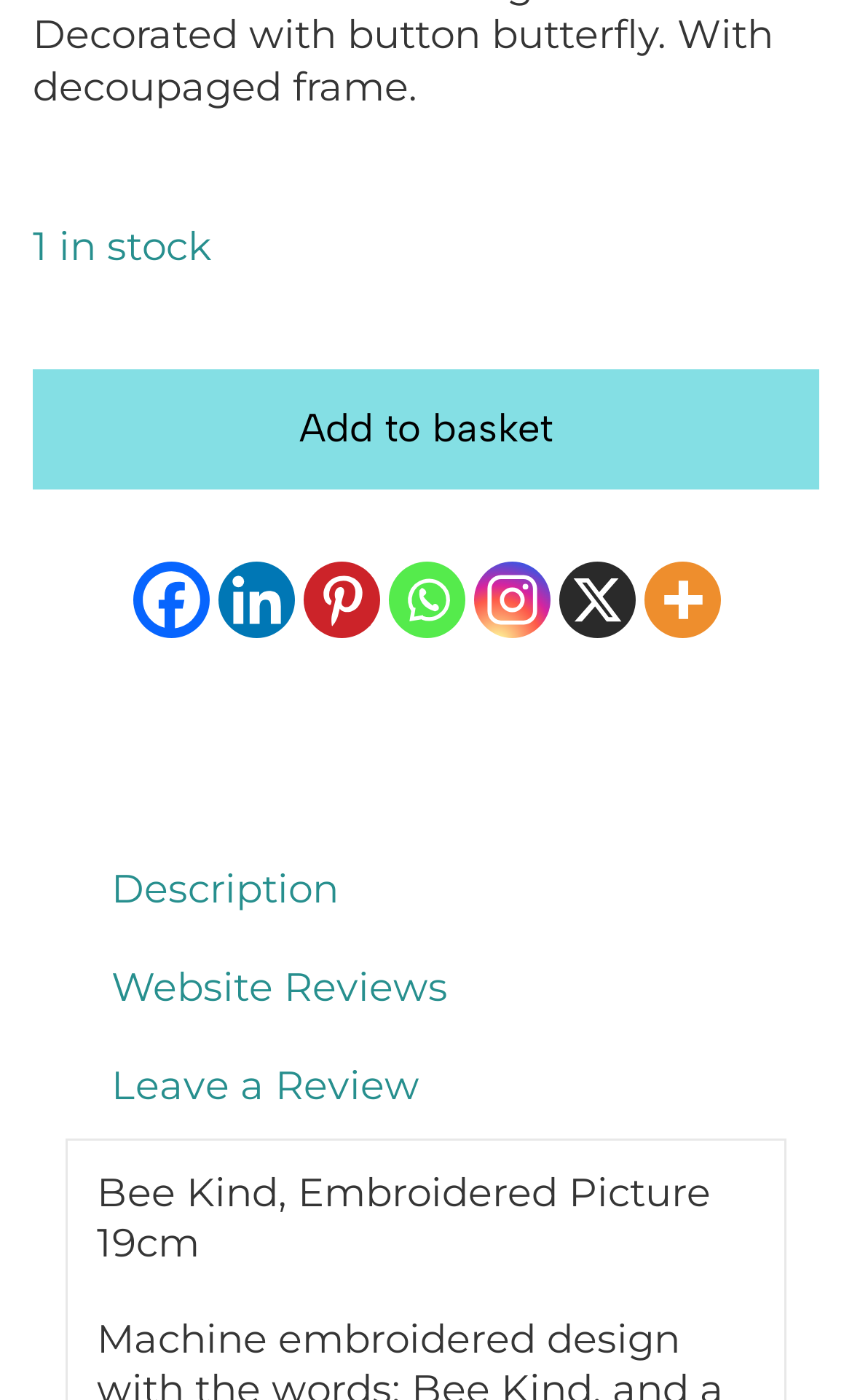Could you locate the bounding box coordinates for the section that should be clicked to accomplish this task: "View product description".

[0.077, 0.6, 0.923, 0.671]